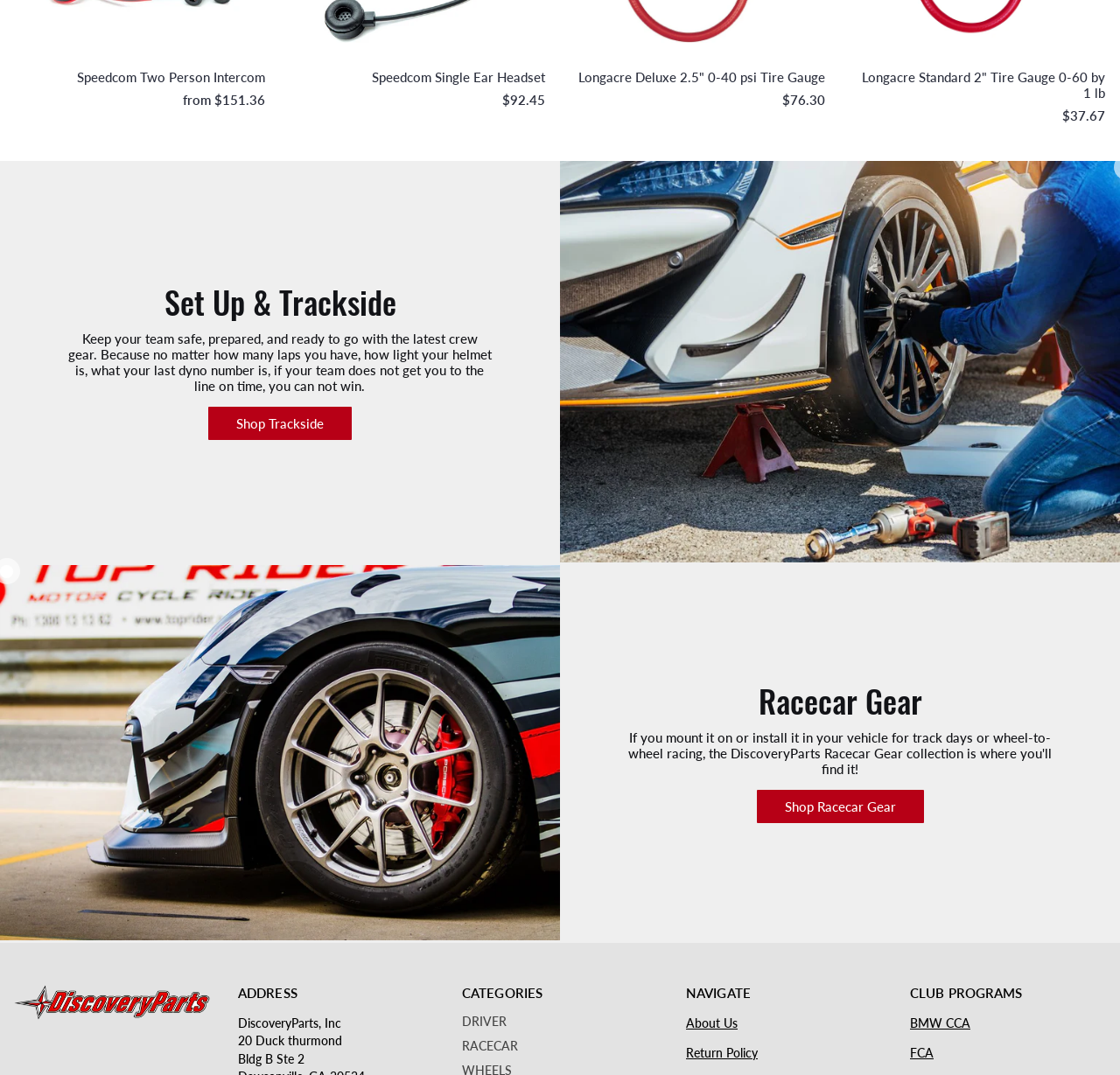Given the element description SIM RACING GEAR Coming Soon!, identify the bounding box coordinates for the UI element on the webpage screenshot. The format should be (top-left x, top-left y, bottom-right x, bottom-right y), with values between 0 and 1.

[0.412, 0.918, 0.58, 0.931]